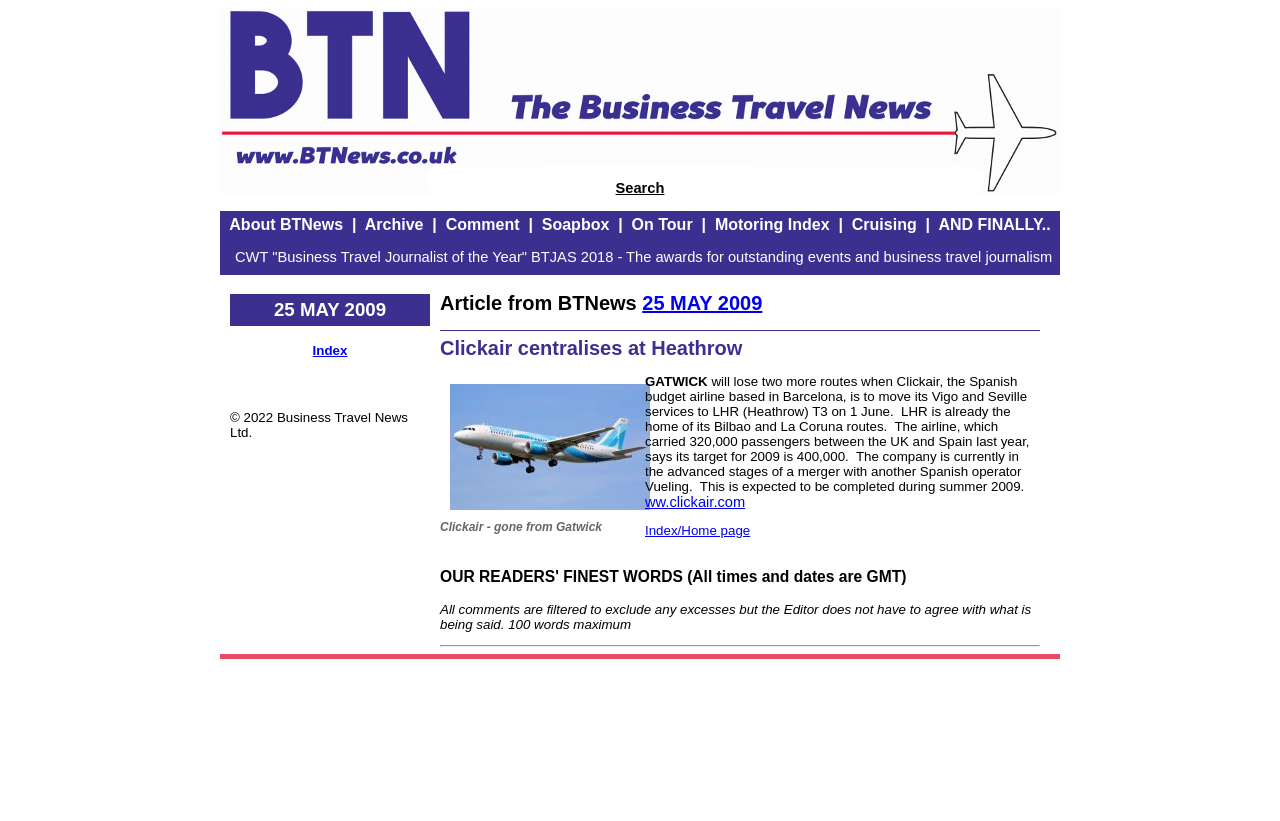Look at the image and write a detailed answer to the question: 
What is the topic of the article?

The topic of the article can be determined by reading the heading 'Clickair centralises at Heathrow' and the subsequent text, which discusses Clickair's decision to move its Vigo and Seville services to Heathrow.